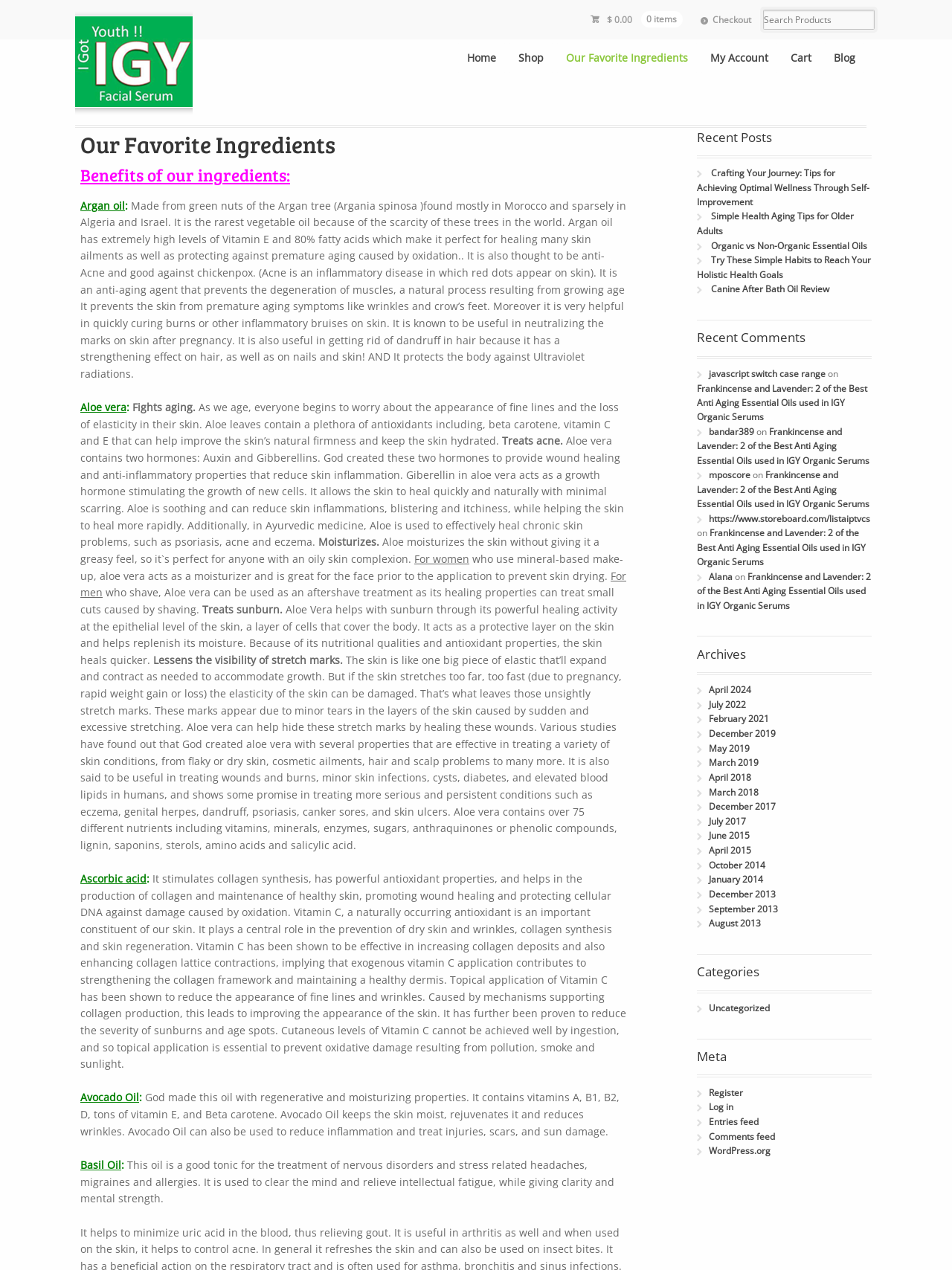What is the purpose of Aloe vera according to the webpage?
Based on the content of the image, thoroughly explain and answer the question.

I looked at the webpage and found the section describing the benefits of Aloe vera. One of the benefits listed is that it treats acne, which is mentioned as one of its uses.